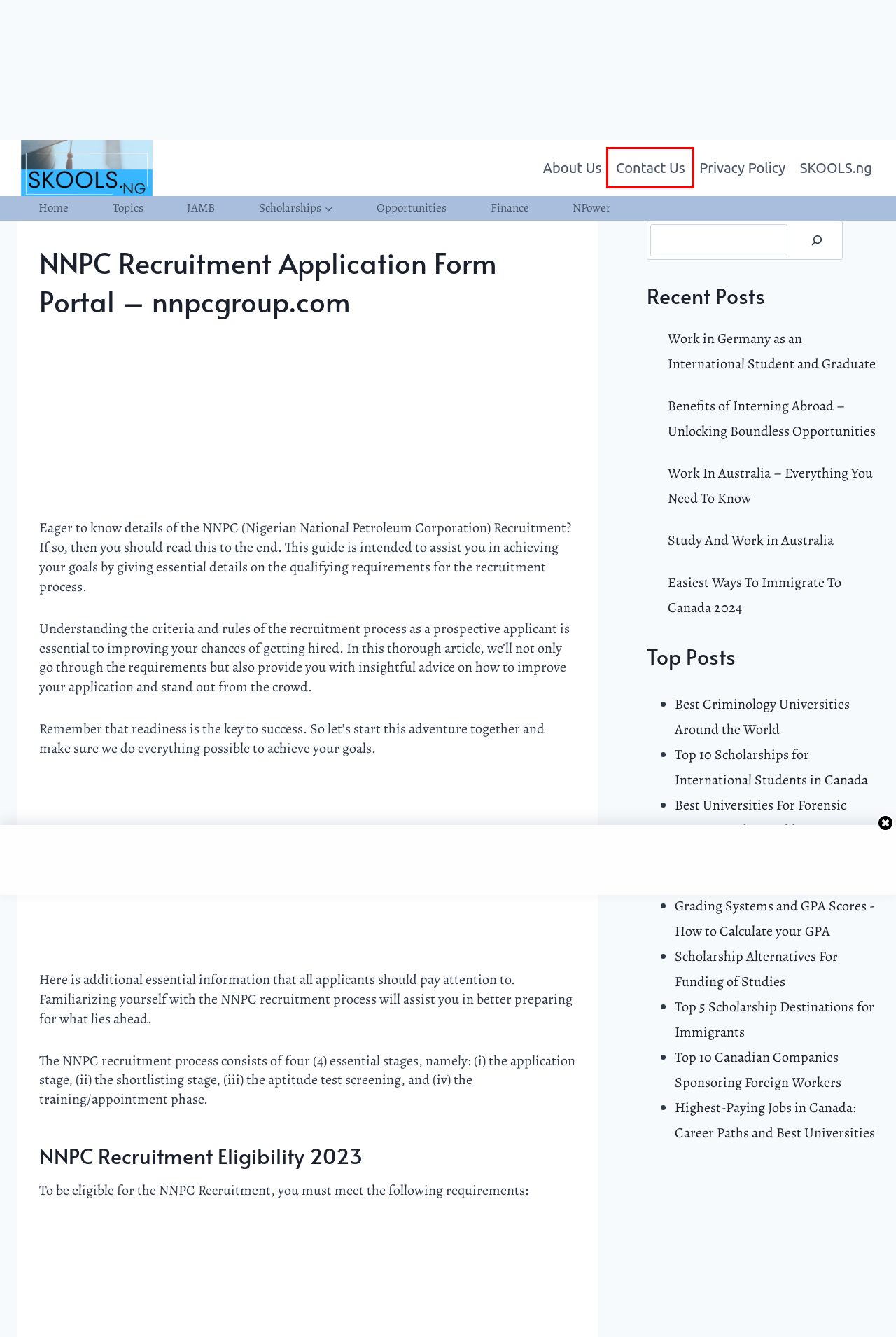Review the screenshot of a webpage that includes a red bounding box. Choose the most suitable webpage description that matches the new webpage after clicking the element within the red bounding box. Here are the candidates:
A. Contact Us
B. Highest-Paying Jobs in Canada: Career Paths and Best Universities
C. Top 5 Canadian Companies Sponsoring Foreign Workers
D. Scholarships Archives - SKOOLS.ng
E. Benefits of Interning Abroad – Unlocking Boundless Opportunities - SKOOLS.ng
F. JAMB Archives - SKOOLS.ng
G. Articles Archives - SKOOLS.ng
H. About Us

A